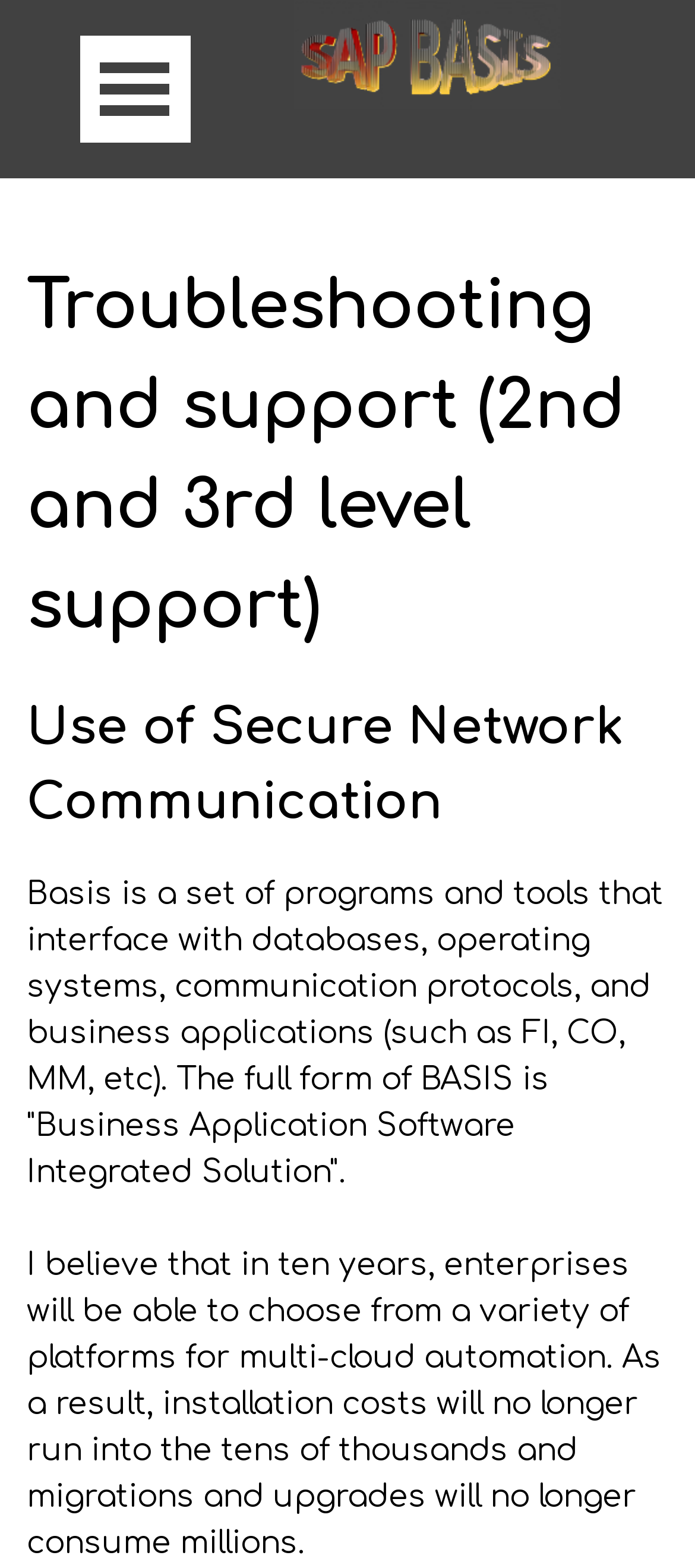Give a complete and precise description of the webpage's appearance.

The webpage is about SAP Basis Troubleshooting and support, specifically focusing on 2nd and 3rd level support. At the top, there is a link to "SAP Basis" accompanied by an image with the same name, taking up a significant portion of the top section. Below this, there are four blocks of text. The first block reads "Troubleshooting and support (2nd and 3rd level support)". The second block is titled "Use of Secure Network Communication". The third block provides a detailed description of what Basis is, explaining that it's a set of programs and tools that interface with various systems and applications. The fourth and final block appears to be a quote, discussing the future of multi-cloud automation and its potential impact on installation costs and migrations.